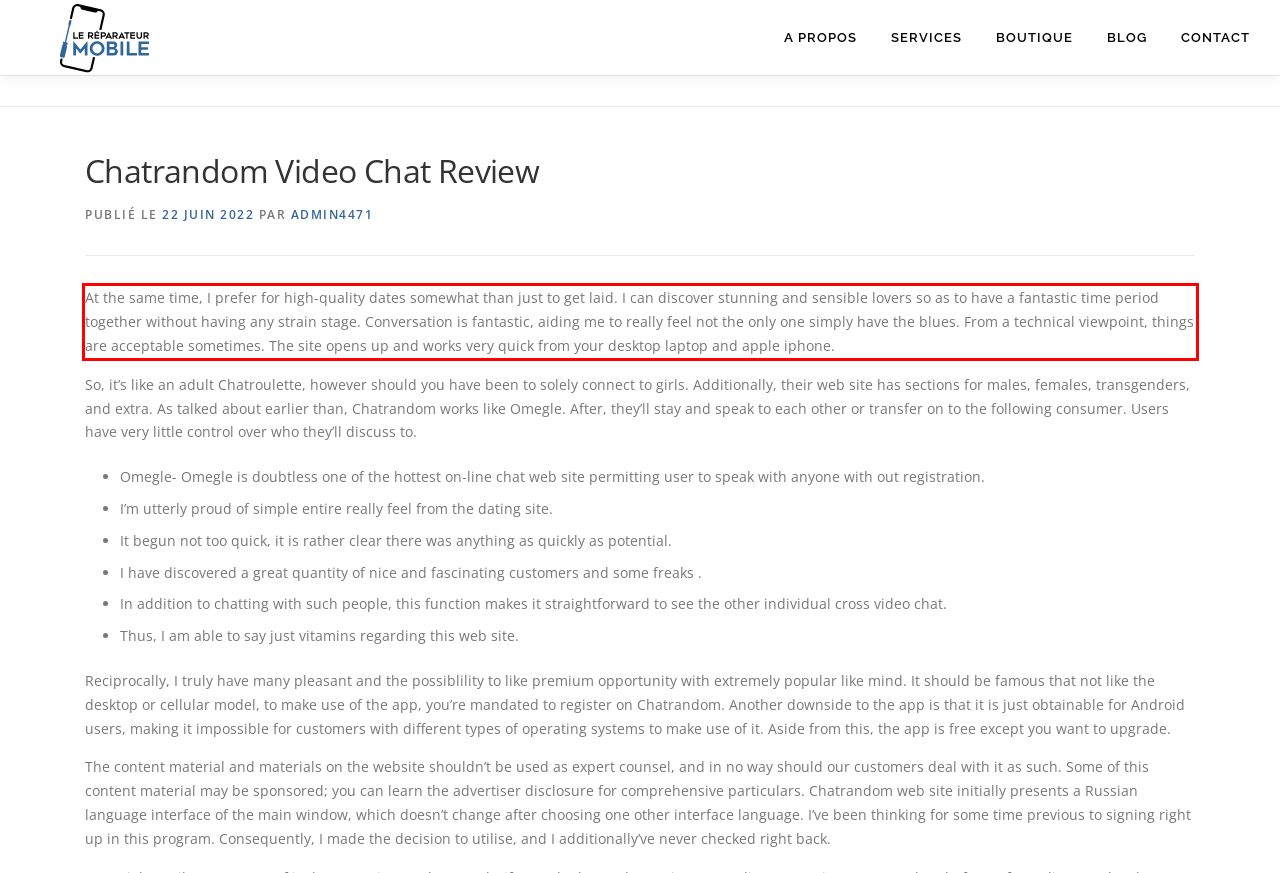Examine the screenshot of the webpage, locate the red bounding box, and generate the text contained within it.

At the same time, I prefer for high-quality dates somewhat than just to get laid. I can discover stunning and sensible lovers so as to have a fantastic time period together without having any strain stage. Conversation is fantastic, aiding me to really feel not the only one simply have the blues. From a technical viewpoint, things are acceptable sometimes. The site opens up and works very quick from your desktop laptop and apple iphone.